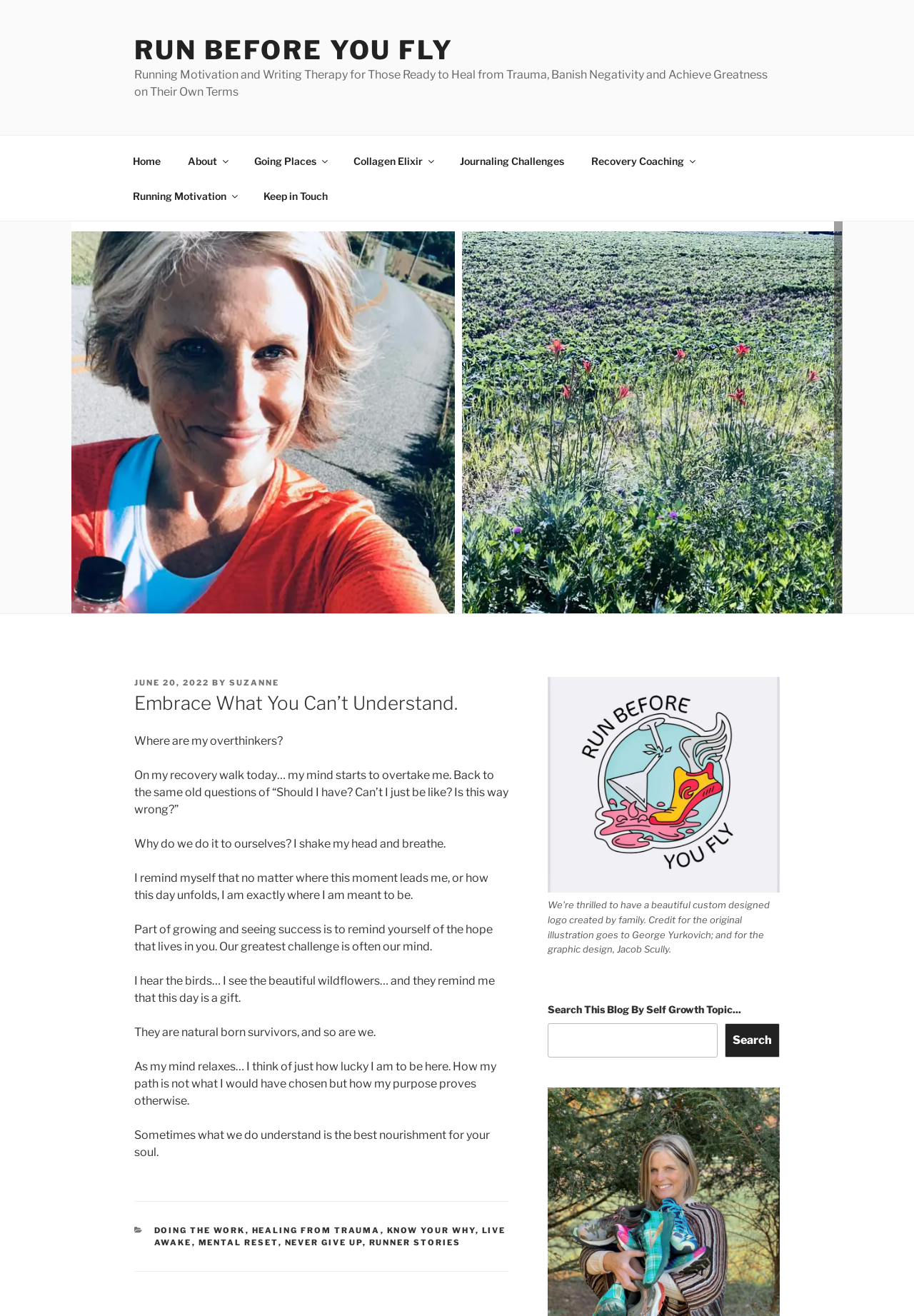Please identify the bounding box coordinates of the element on the webpage that should be clicked to follow this instruction: "Read the news archive". The bounding box coordinates should be given as four float numbers between 0 and 1, formatted as [left, top, right, bottom].

None